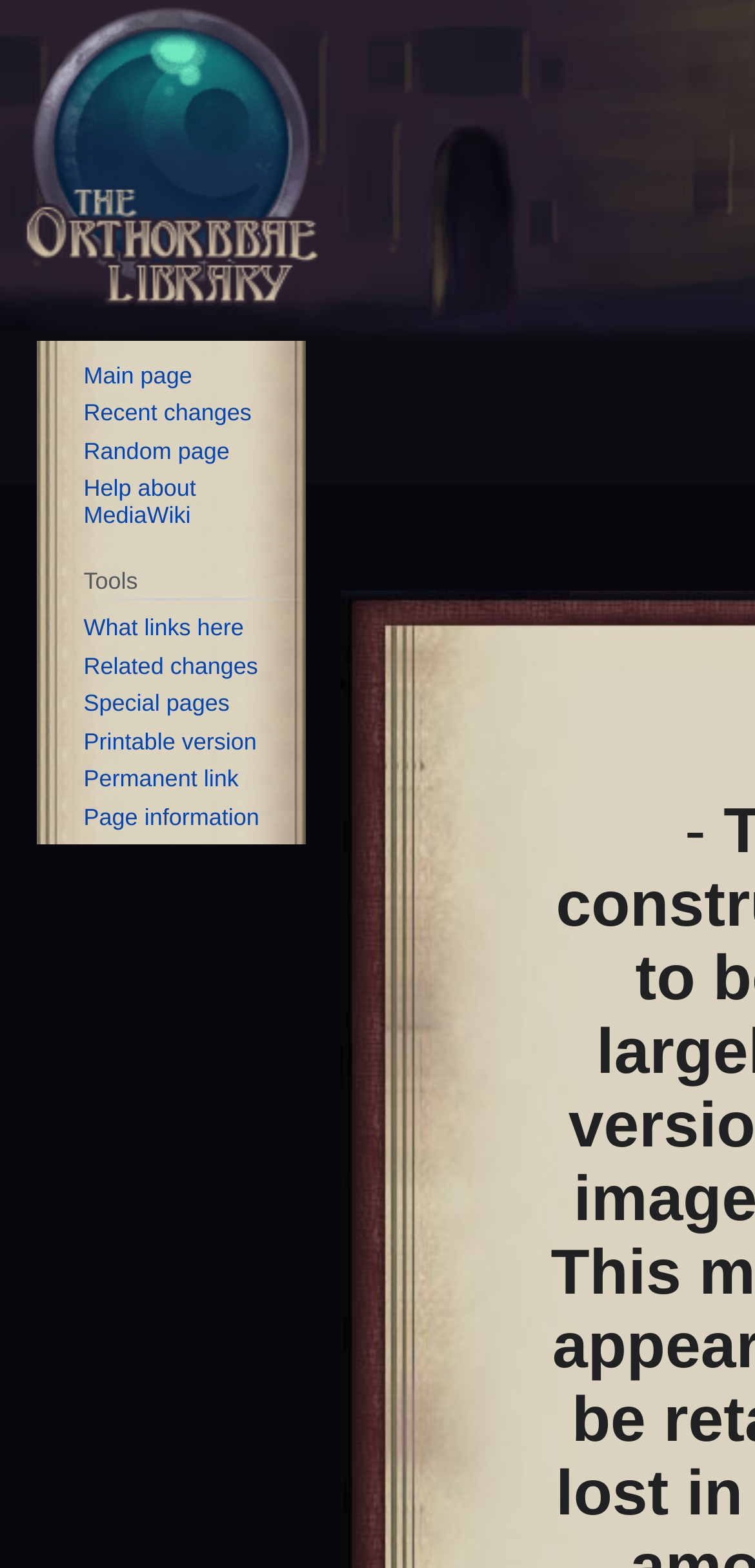Pinpoint the bounding box coordinates of the element you need to click to execute the following instruction: "Visit the main page". The bounding box should be represented by four float numbers between 0 and 1, in the format [left, top, right, bottom].

[0.021, 0.0, 0.431, 0.198]